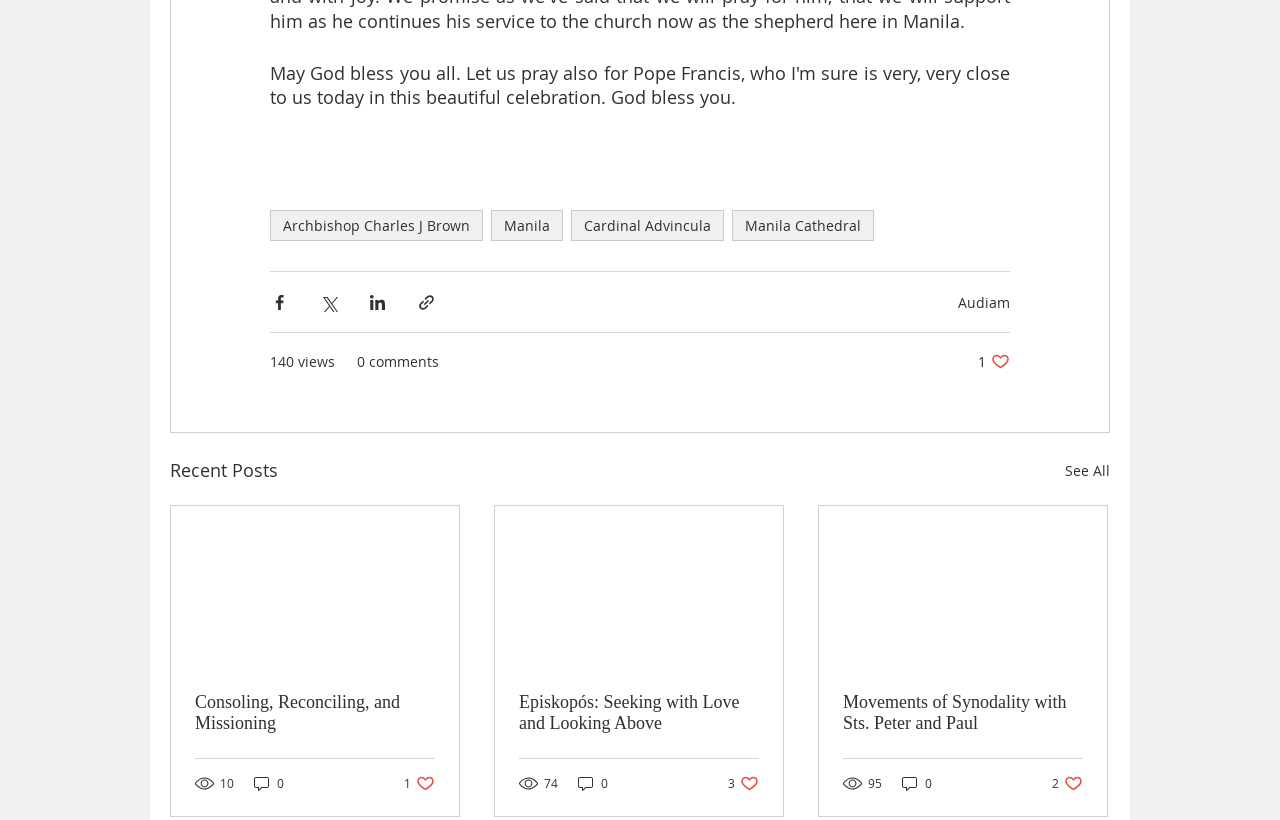Could you highlight the region that needs to be clicked to execute the instruction: "View post details"?

[0.134, 0.617, 0.359, 0.815]